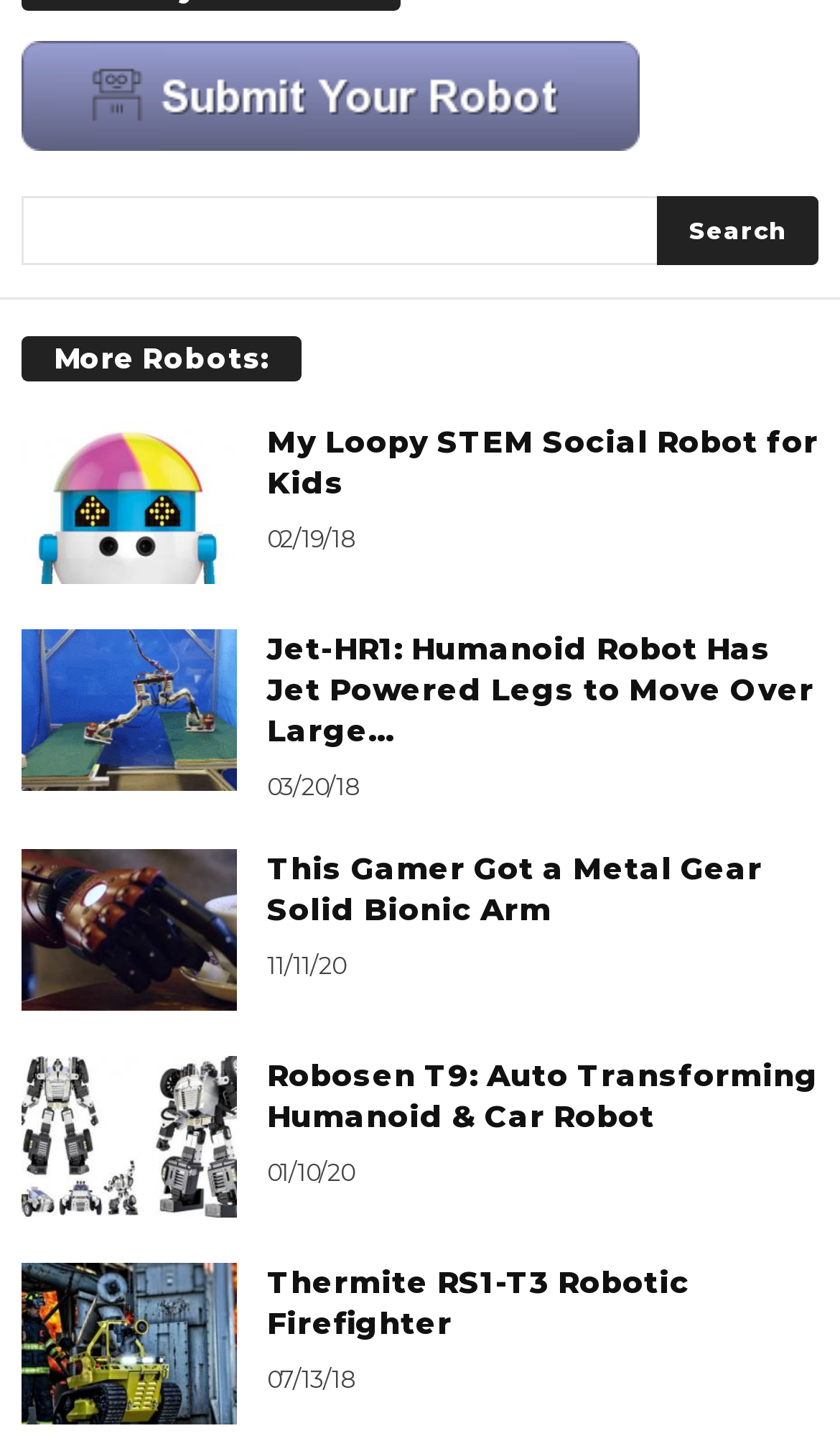How many robots are listed on this page?
Based on the visual content, answer with a single word or a brief phrase.

7